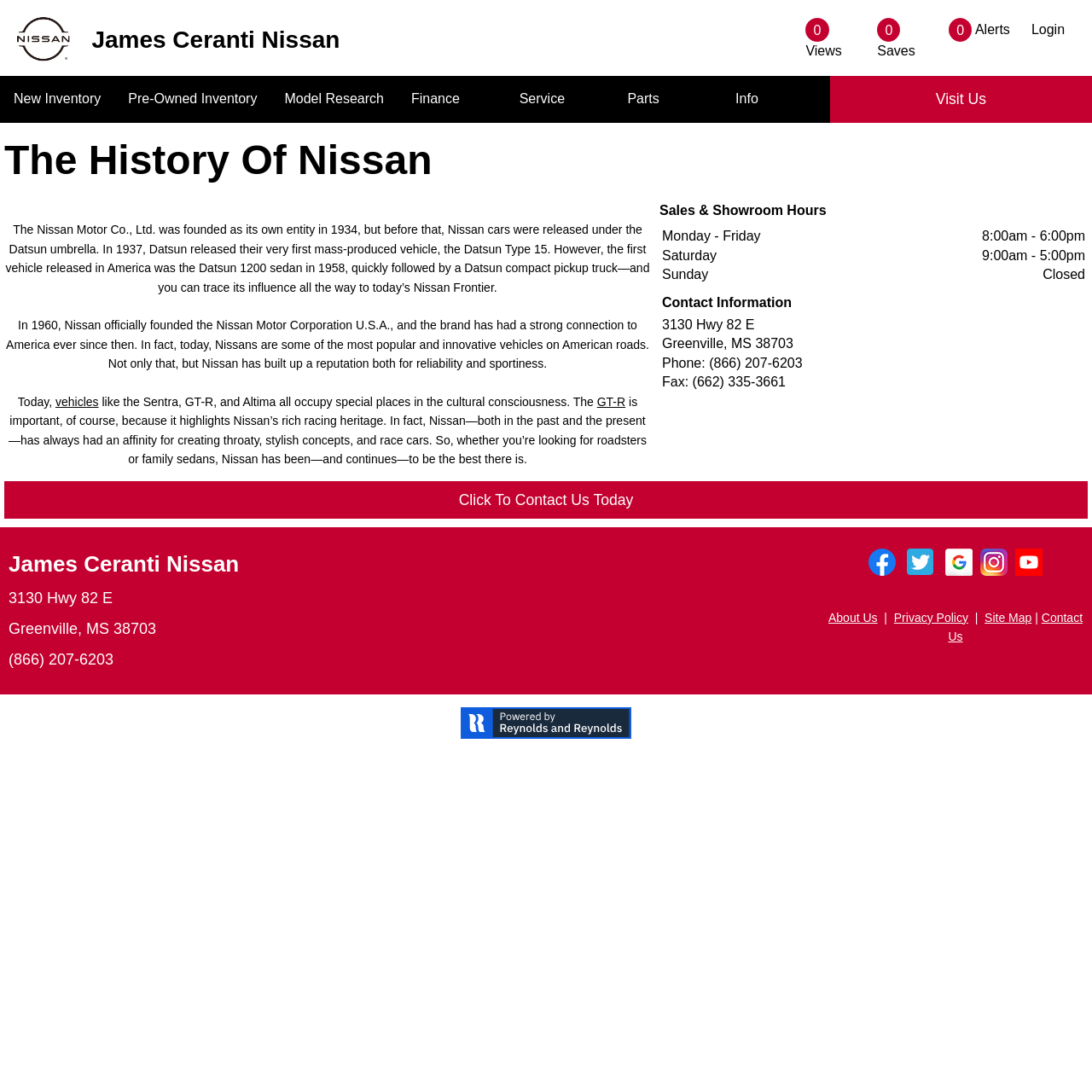Identify the bounding box coordinates of the area you need to click to perform the following instruction: "Click on New Inventory".

[0.0, 0.07, 0.105, 0.112]